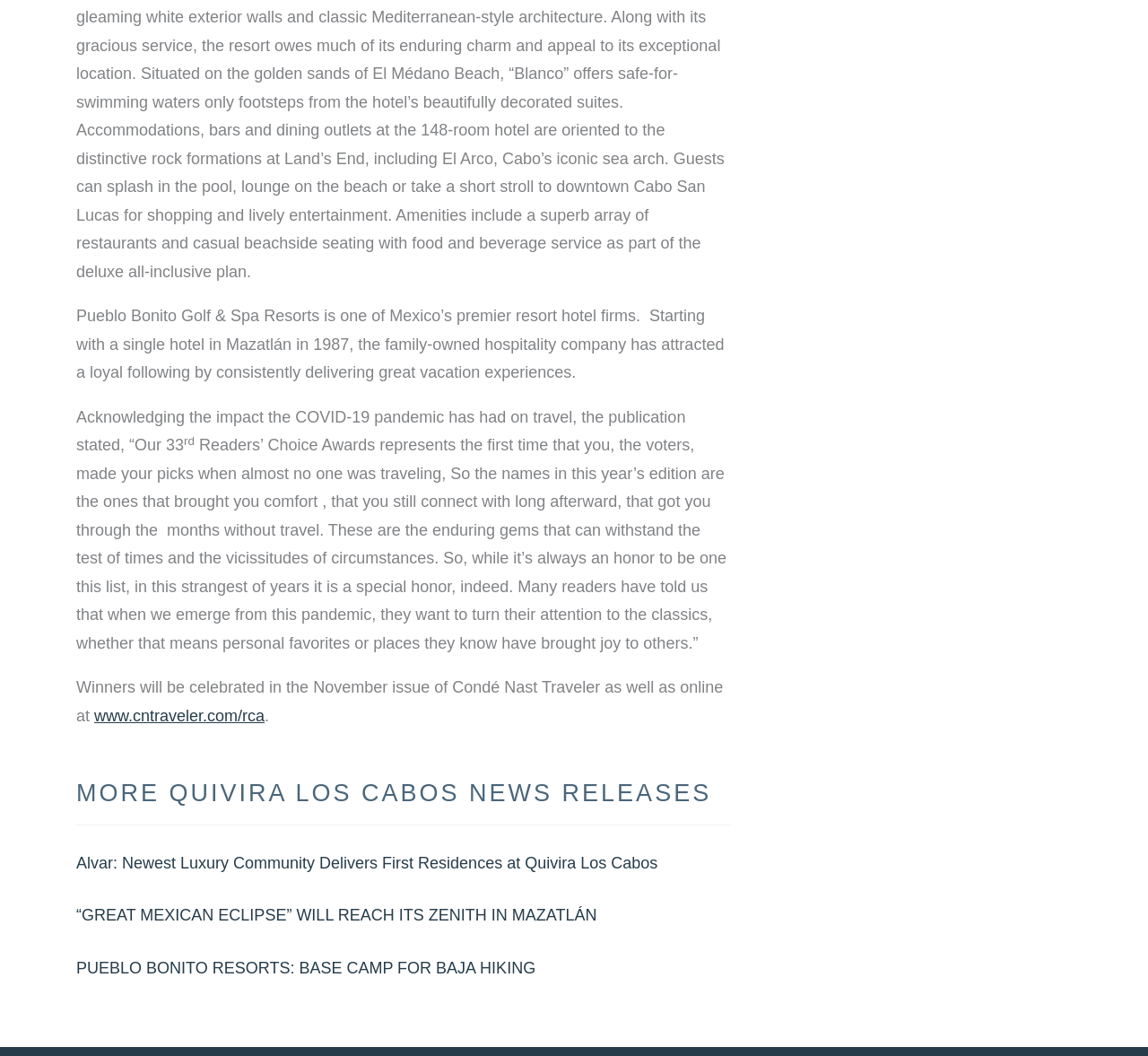What is Quivira Los Cabos?
Look at the image and respond to the question as thoroughly as possible.

Based on the heading 'MORE QUIVIRA LOS CABOS NEWS RELEASES', it can be inferred that Quivira Los Cabos is a location, possibly a resort or a destination, that is related to Pueblo Bonito Golf & Spa Resorts.